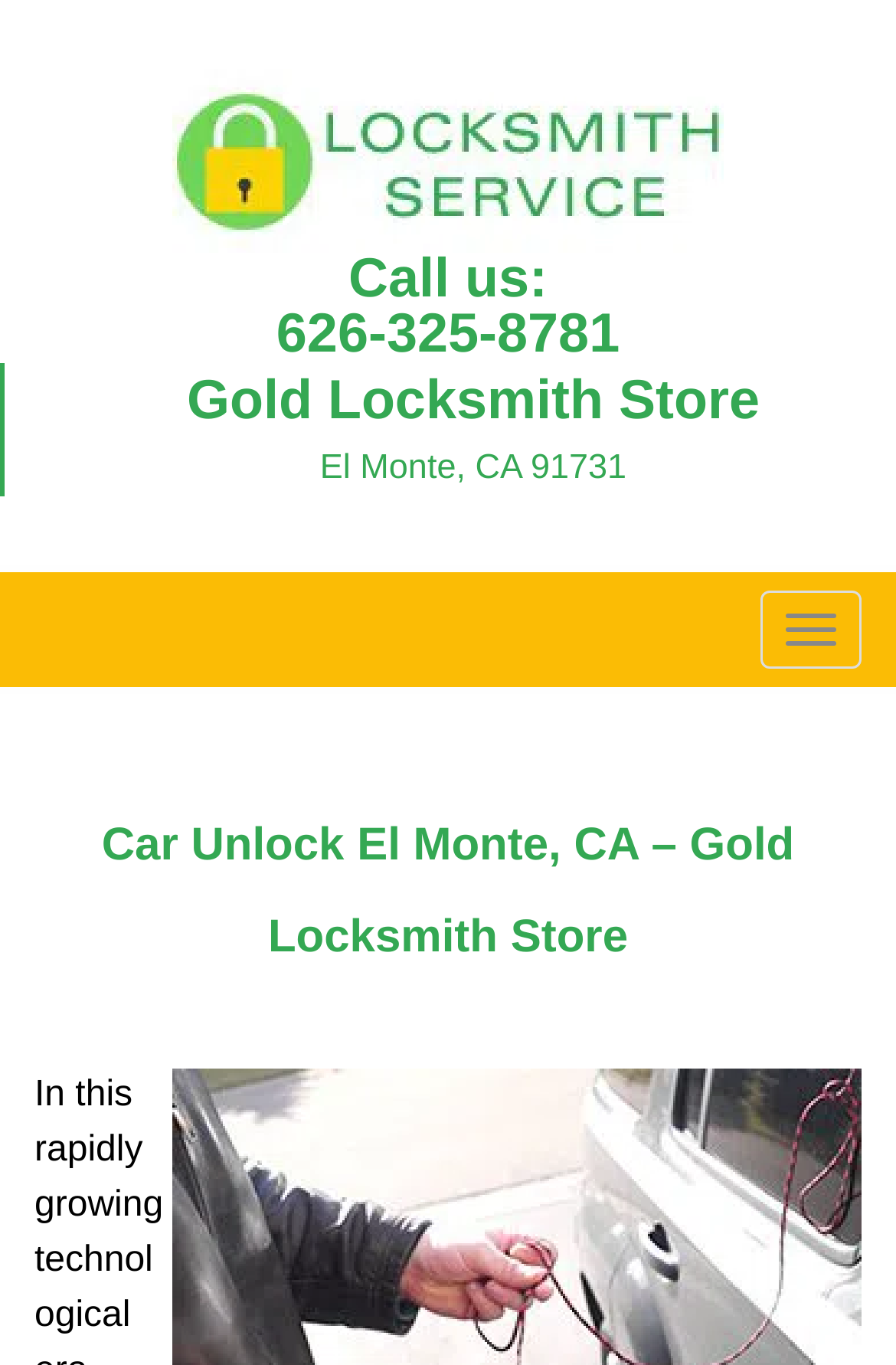Based on the visual content of the image, answer the question thoroughly: What is the purpose of the button?

I found the purpose of the button by looking at the button element with the text 'Toggle navigation' which is located at the top right corner of the webpage.